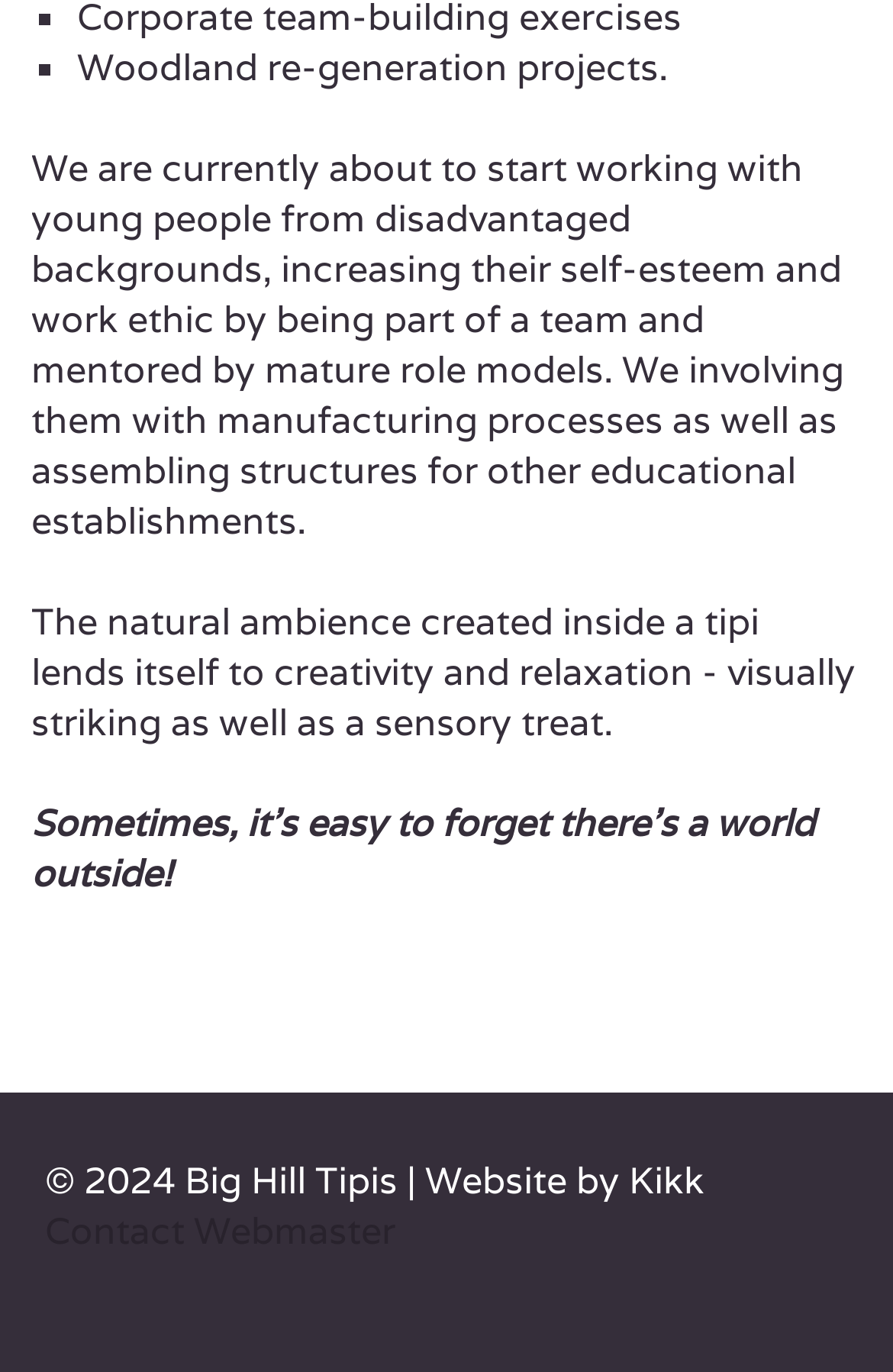Reply to the question with a single word or phrase:
What is the main focus of the woodland re-generation projects?

Young people from disadvantaged backgrounds